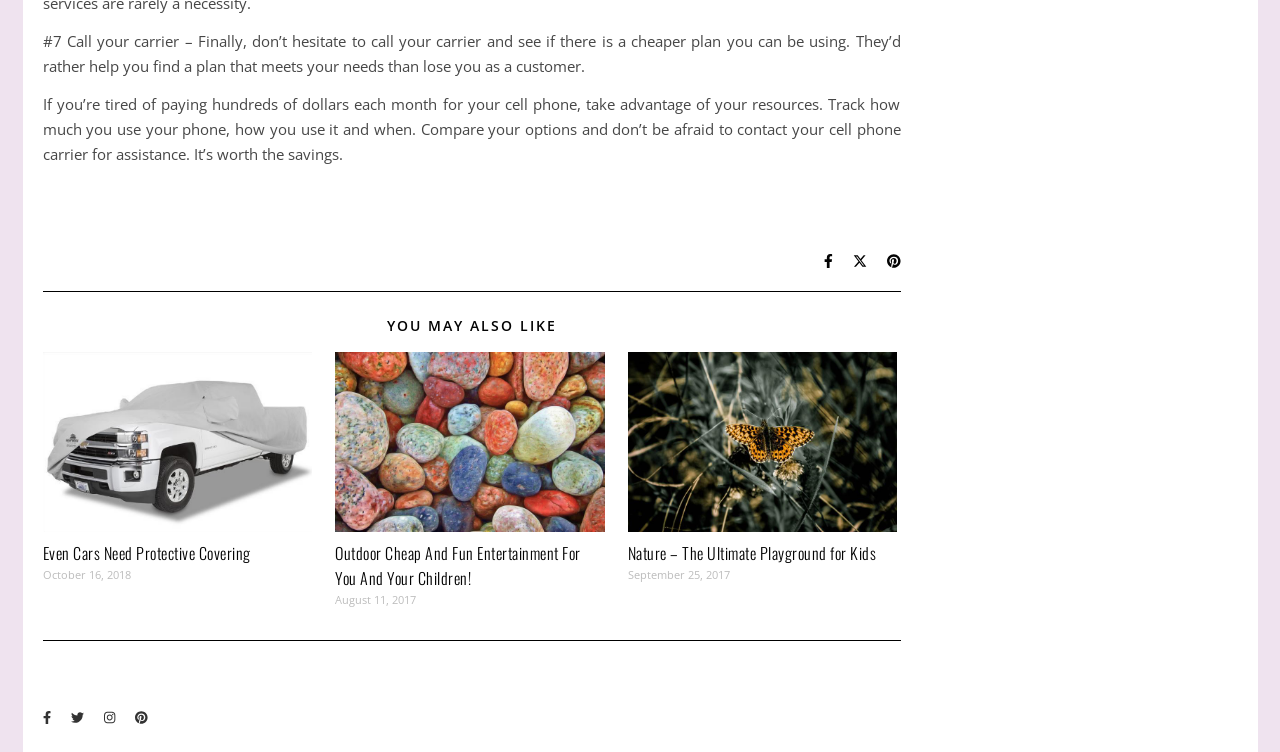Please identify the coordinates of the bounding box for the clickable region that will accomplish this instruction: "Visit the 'Outdoor Cheap And Fun Entertainment For You And Your Children!' page".

[0.262, 0.719, 0.454, 0.784]